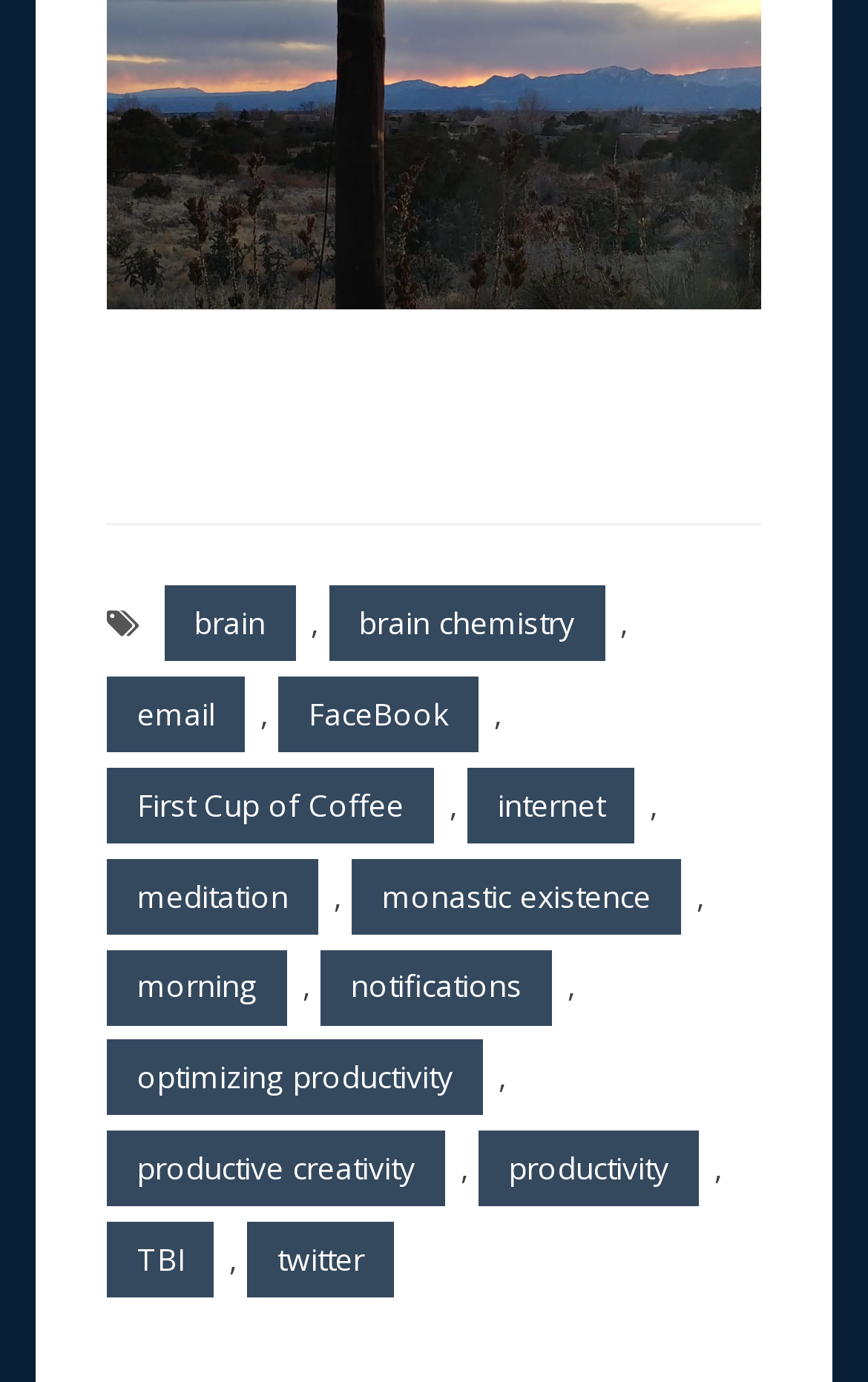Identify the bounding box coordinates of the specific part of the webpage to click to complete this instruction: "learn about the history of methodism".

None